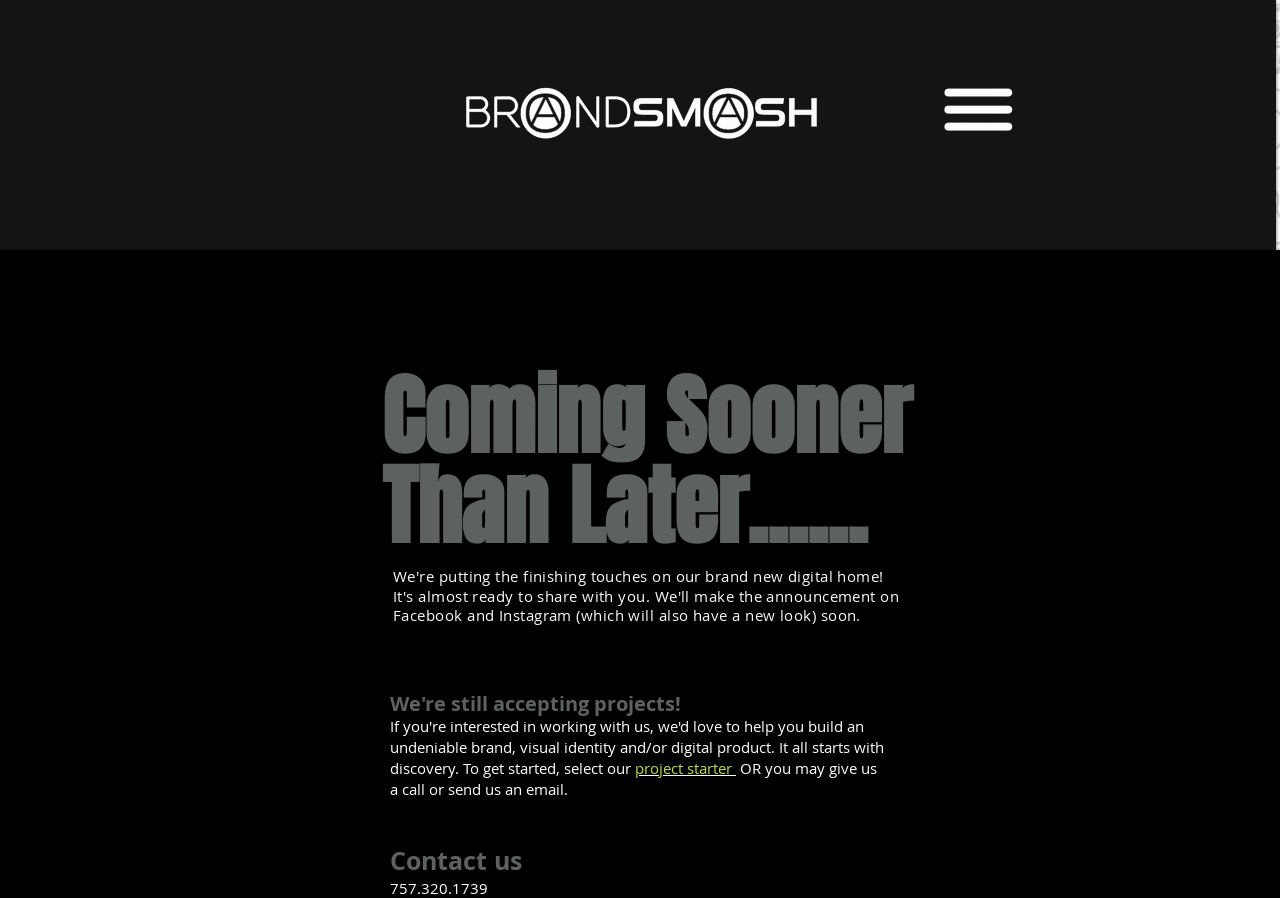Create an elaborate caption for the webpage.

The webpage features a logo of BrandSmashstudio, a white logo on a dark background, positioned near the top left corner of the page. To the right of the logo, there is a mobile navigation button, represented by an image. 

Below the logo and navigation button, a heading is displayed, which reads "Coming Sooner Than Later......". This heading is centered on the page, taking up a significant portion of the screen.

Further down, there are two options to get in touch with the studio. On the left, there is a link to "project starter" and on the right, there is a paragraph of text that suggests contacting the studio via phone or email. Below this text, there is a "Contact us" label, accompanied by a phone number, 757.320.1739.